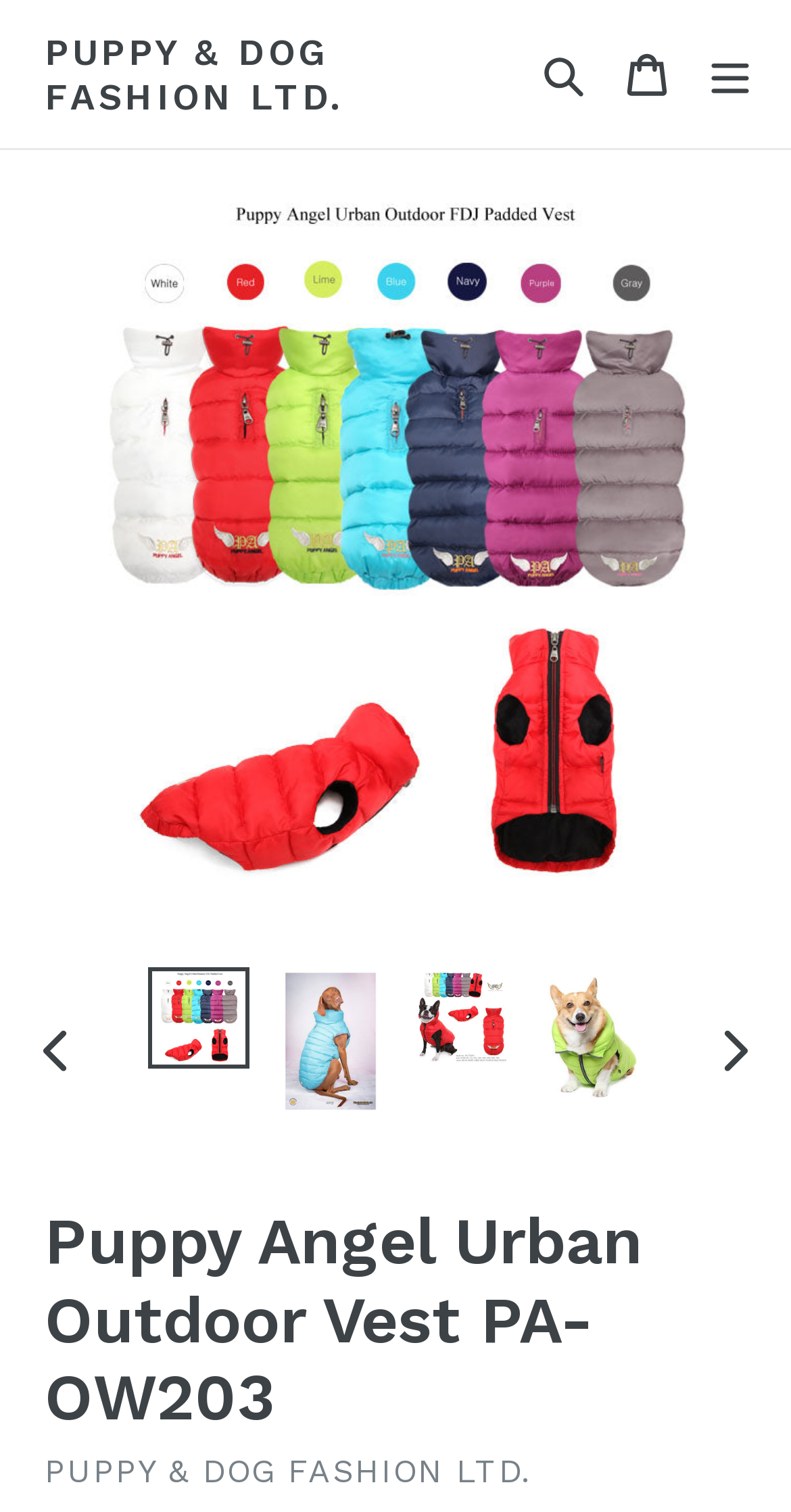What is the name of the dog vest product?
Answer with a single word or phrase by referring to the visual content.

Puppy Angel Urban Outdoor Vest PA-OW203